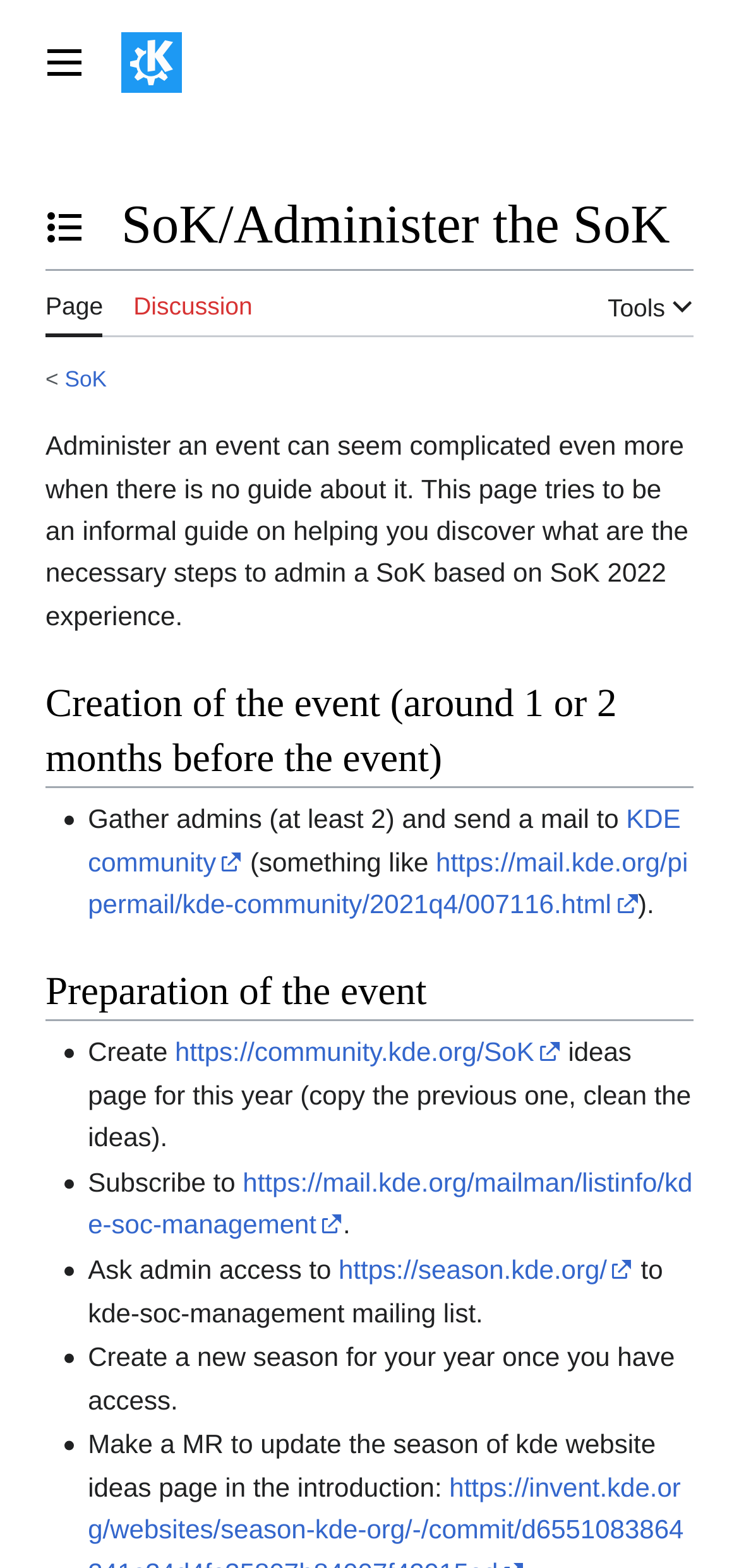Create a detailed narrative describing the layout and content of the webpage.

The webpage is about administering the Season of KDE (SoK) event, specifically providing a guide on the necessary steps to take. At the top, there is a navigation menu labeled "Site" with a "Main menu" button. Next to it is a link to the "KDE Community Wiki" with an accompanying image.

Below the navigation menu, there is a header section with a heading "SoK/Administer the SoK" and a navigation menu labeled "Contents" with a "Toggle the table of contents" button. 

On the left side, there are three navigation menus: "Namespaces", "Page tools", and a link to the "Page" and "Discussion" sections. The "Page tools" menu has a "Tools" button with a dropdown menu.

The main content of the page is divided into two sections: "Creation of the event" and "Preparation of the event". Each section has a heading and a list of steps to follow, marked with list markers. The steps include gathering admins, sending emails, creating an ideas page, subscribing to a mailing list, asking for admin access, and creating a new season. The text is interspersed with links to relevant websites and mailing lists.

There are no images on the page apart from the KDE Community Wiki logo. The overall layout is organized, with clear headings and concise text.